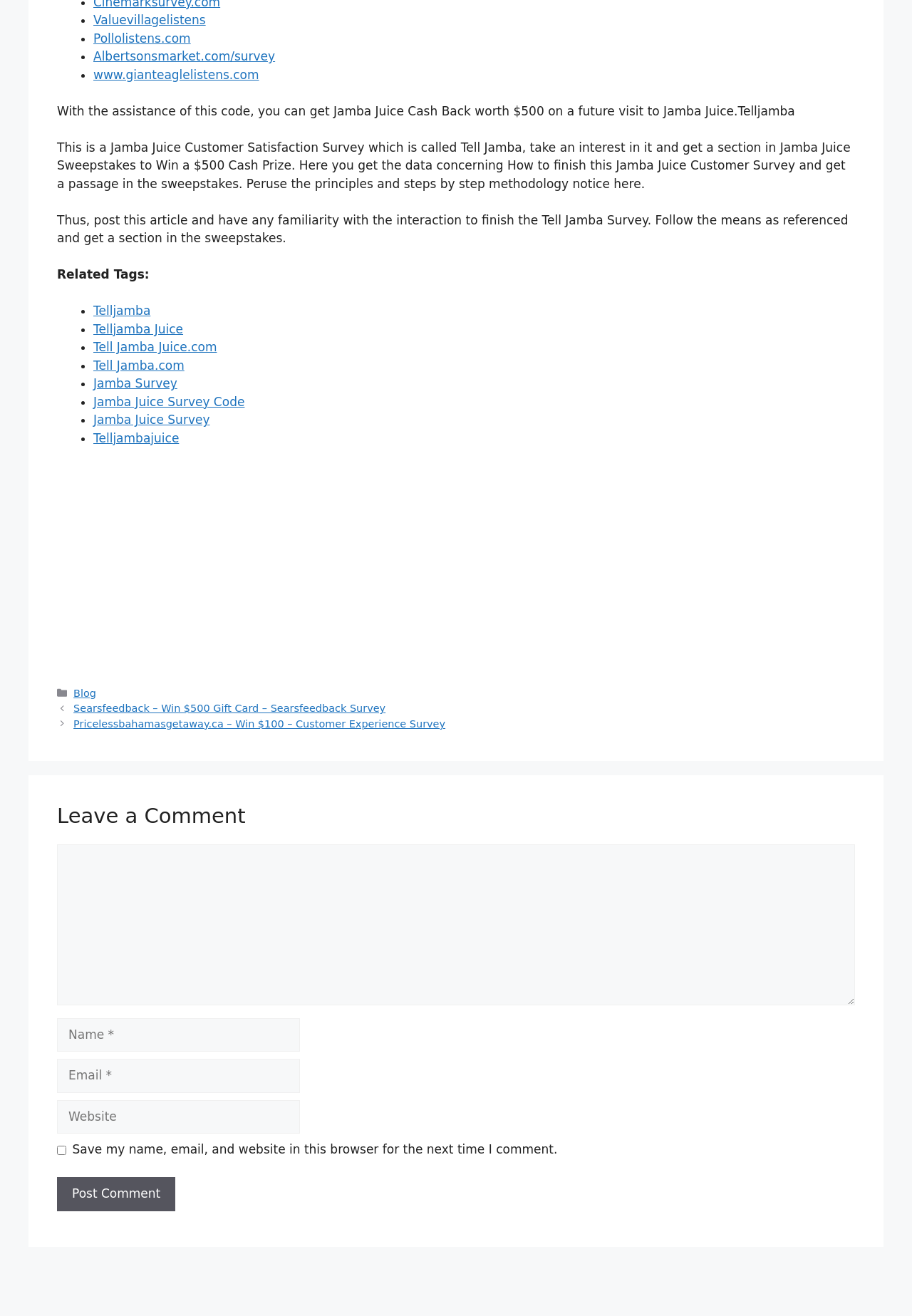From the image, can you give a detailed response to the question below:
What is the topic of the webpage?

The topic of the webpage is the Jamba Juice Customer Satisfaction Survey, as evident from the StaticText elements with IDs 259, 261, and 264, which provide information about the survey and its benefits.